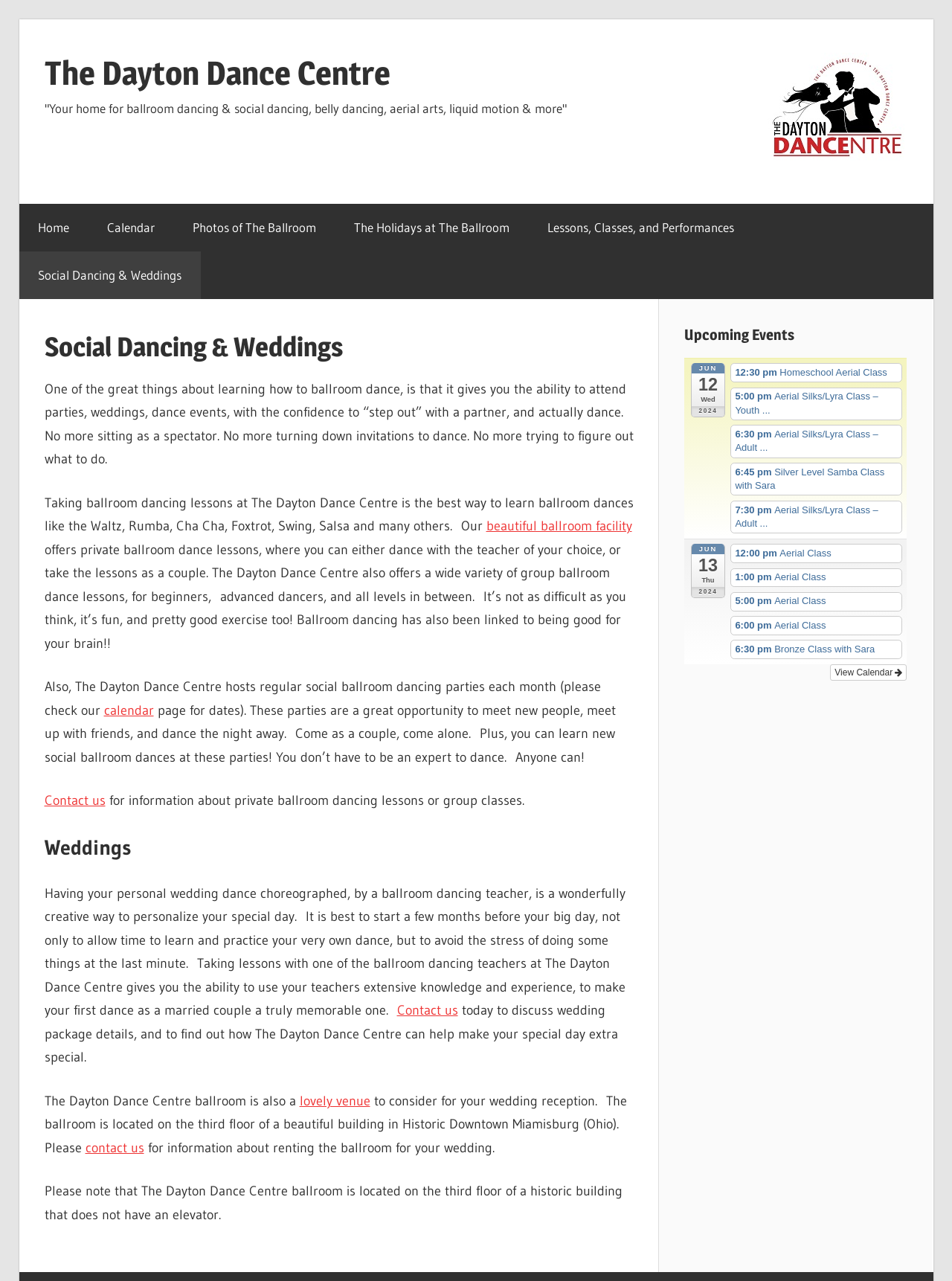Is the ballroom facility available for rent?
Please provide a single word or phrase as your answer based on the image.

Yes